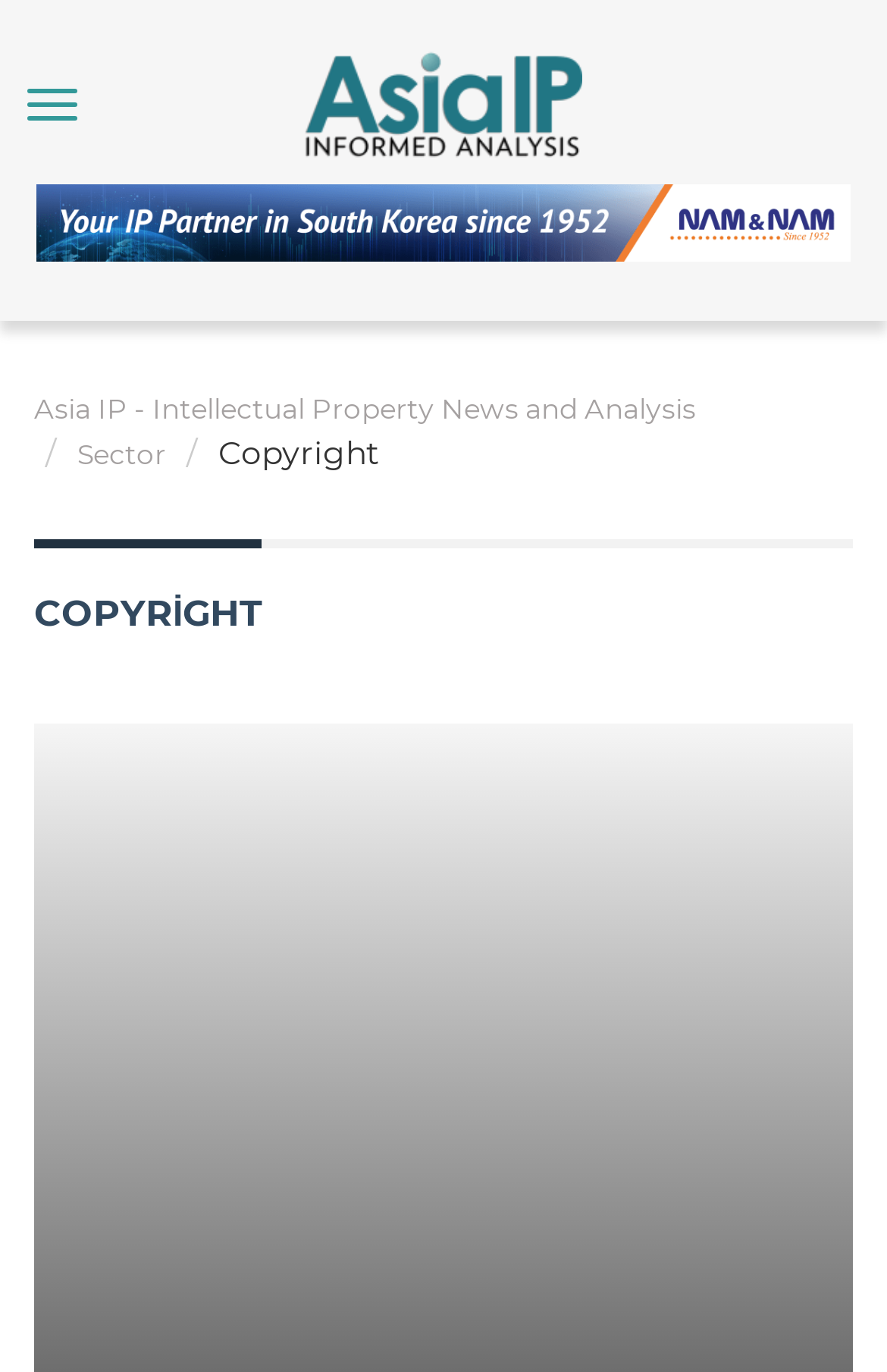Give a short answer using one word or phrase for the question:
What is the purpose of the button at the top left?

Toggle navigation